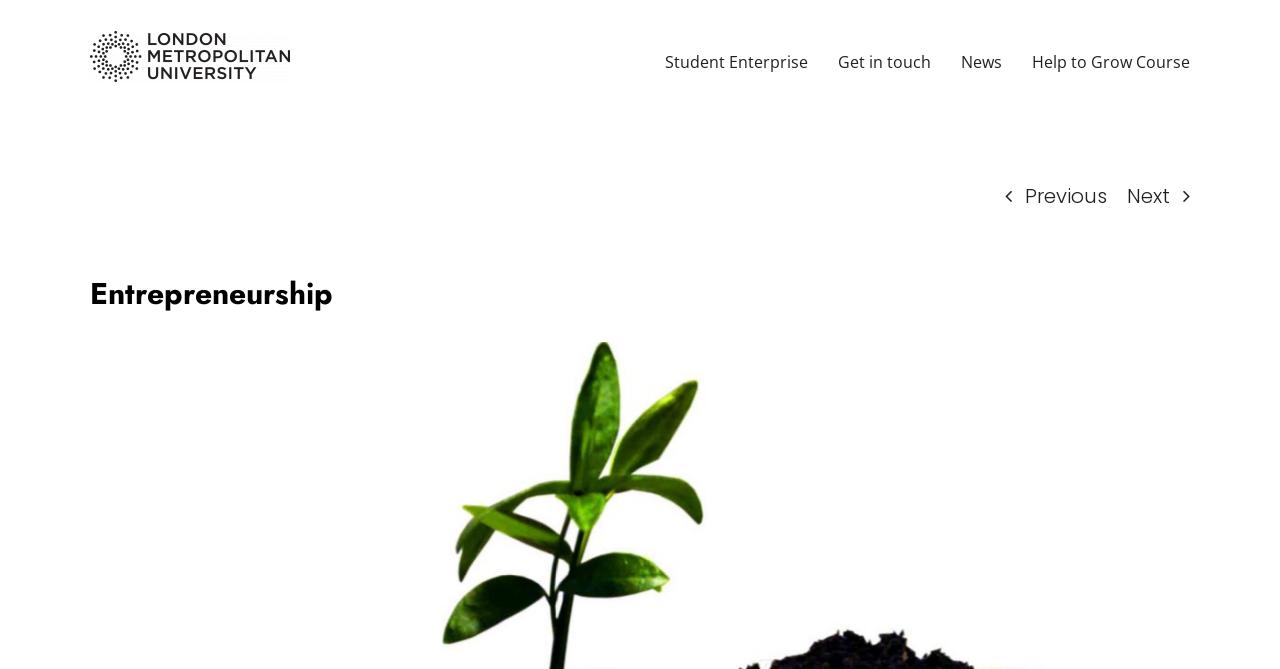Respond to the question below with a concise word or phrase:
What is the text above the 'View Larger Image' button?

Entrepreneurship